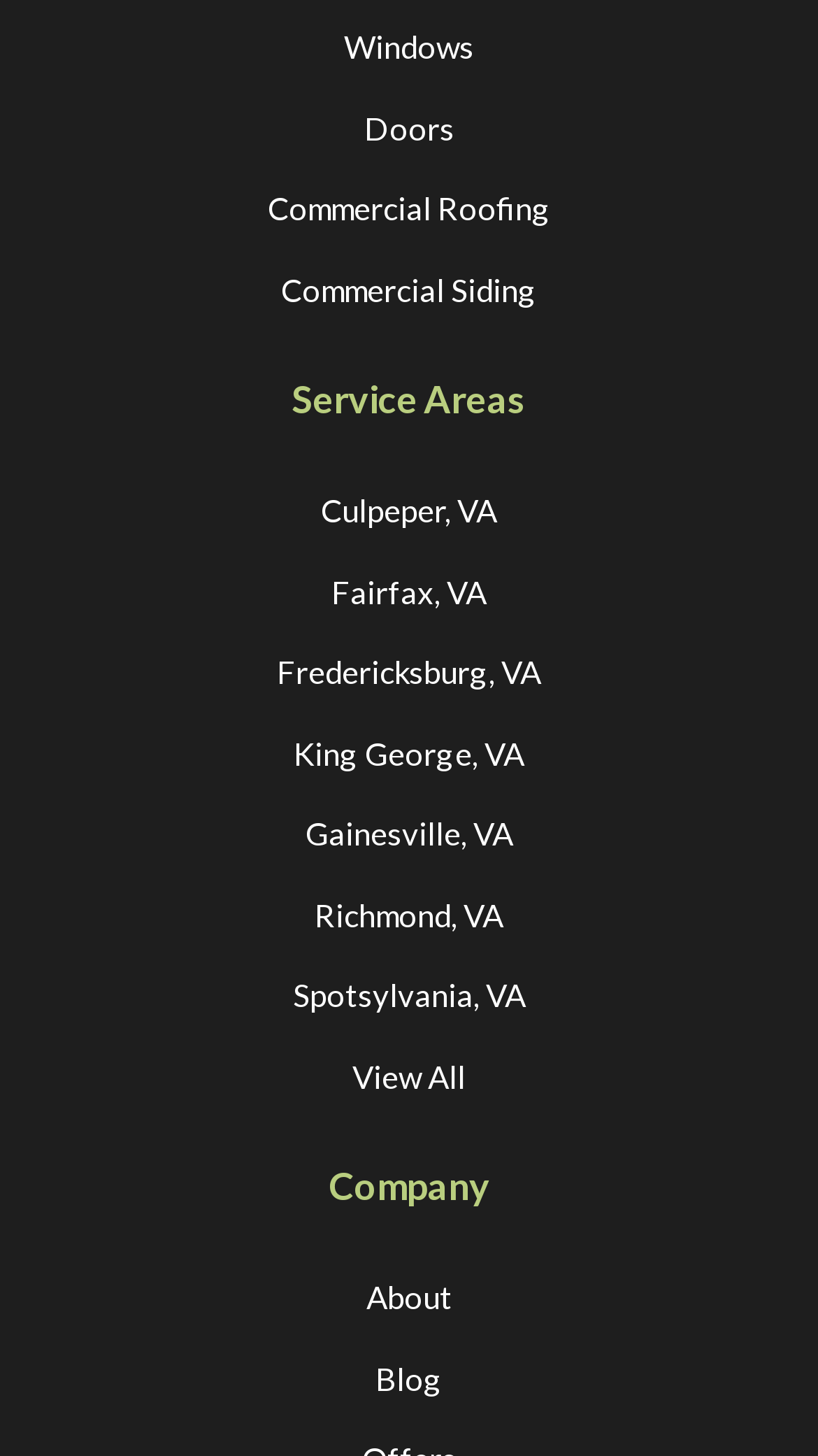Answer the question below with a single word or a brief phrase: 
What is the first type of product or service listed?

Windows